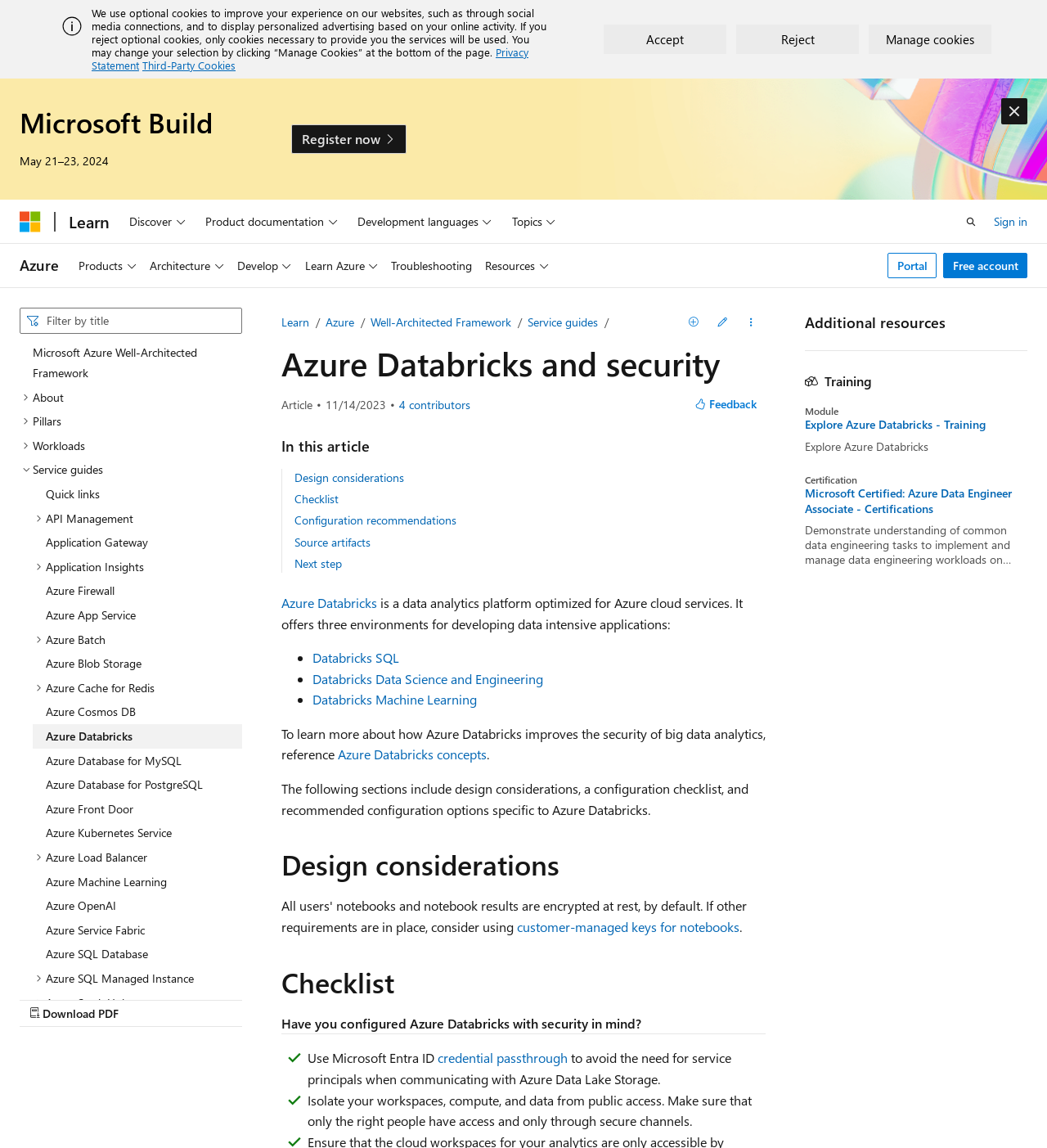What is the relationship between Azure and Microsoft?
Identify the answer in the screenshot and reply with a single word or phrase.

Azure is a service of Microsoft